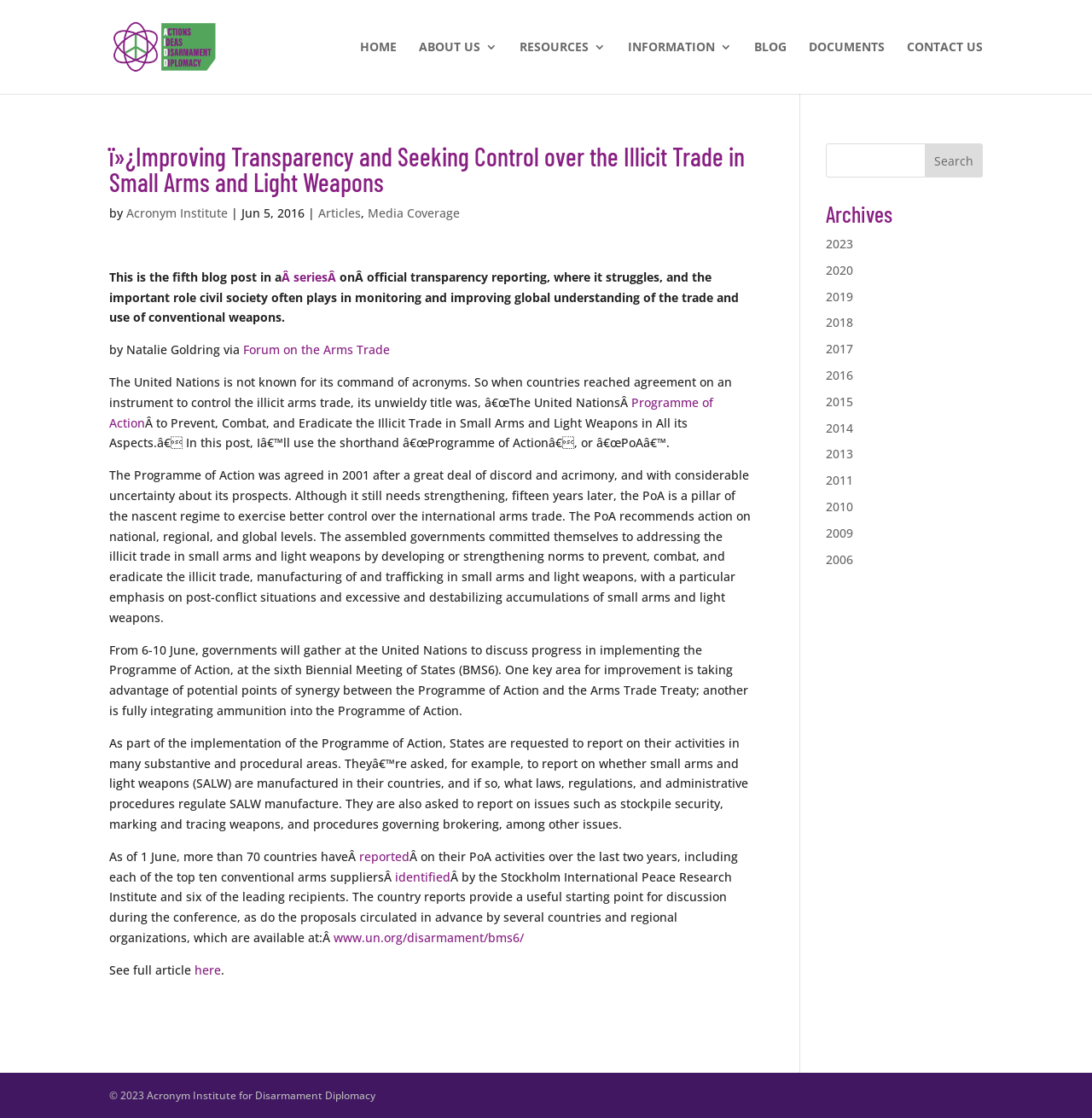Please study the image and answer the question comprehensively:
What is the name of the organization?

The name of the organization can be found in the top-left corner of the webpage, where it is written as 'ï»¿Improving Transparency and Seeking Control over the Illicit Trade in Small Arms and Light Weapons | AIDD'. The acronym 'AIDD' is also linked to the organization's homepage.